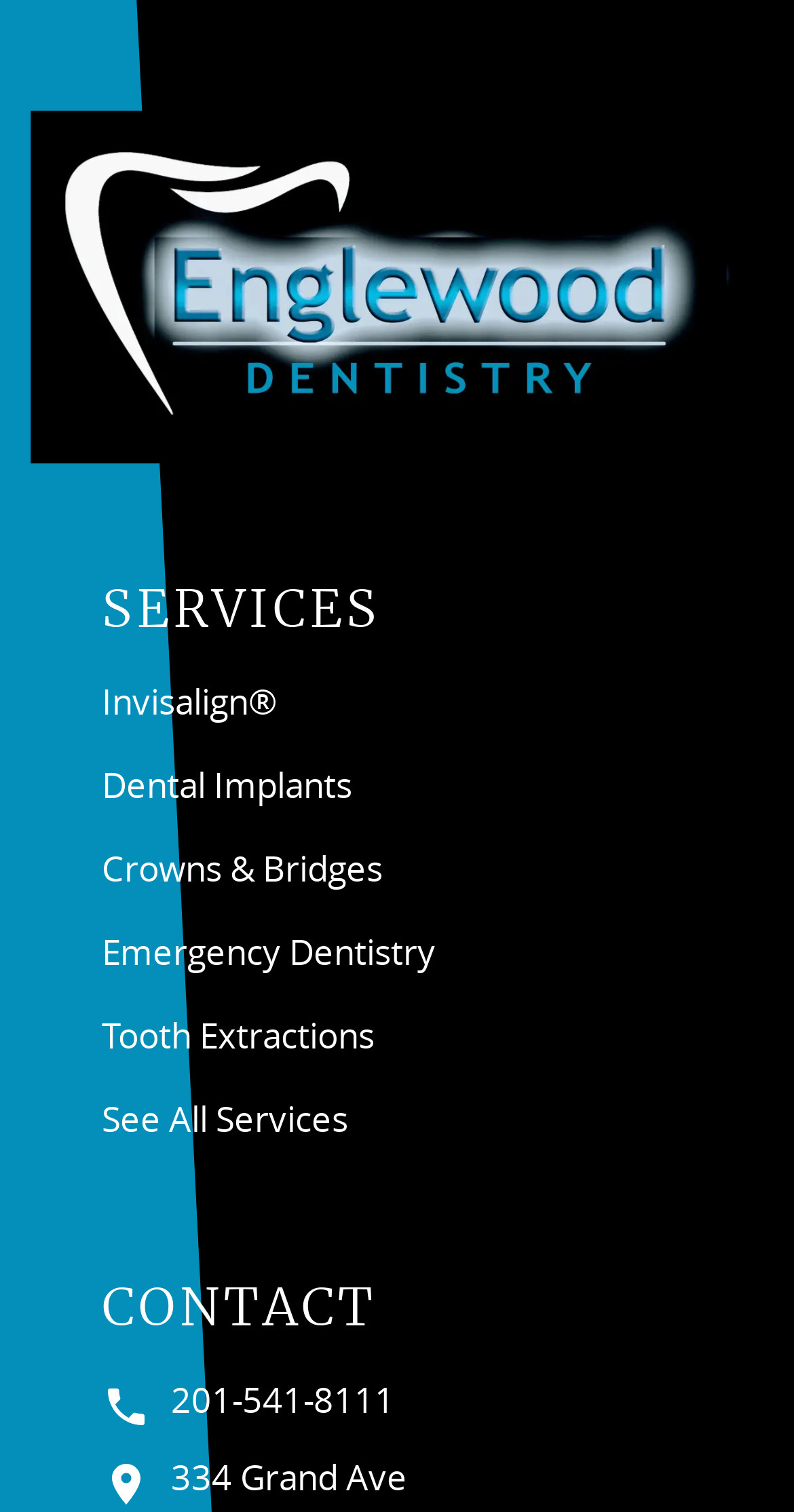How can I contact the dentist?
Please use the image to provide an in-depth answer to the question.

The contact information is provided under the 'CONTACT' heading, which includes a phone number '201-541-8111' along with two images, likely representing social media or messaging platforms.